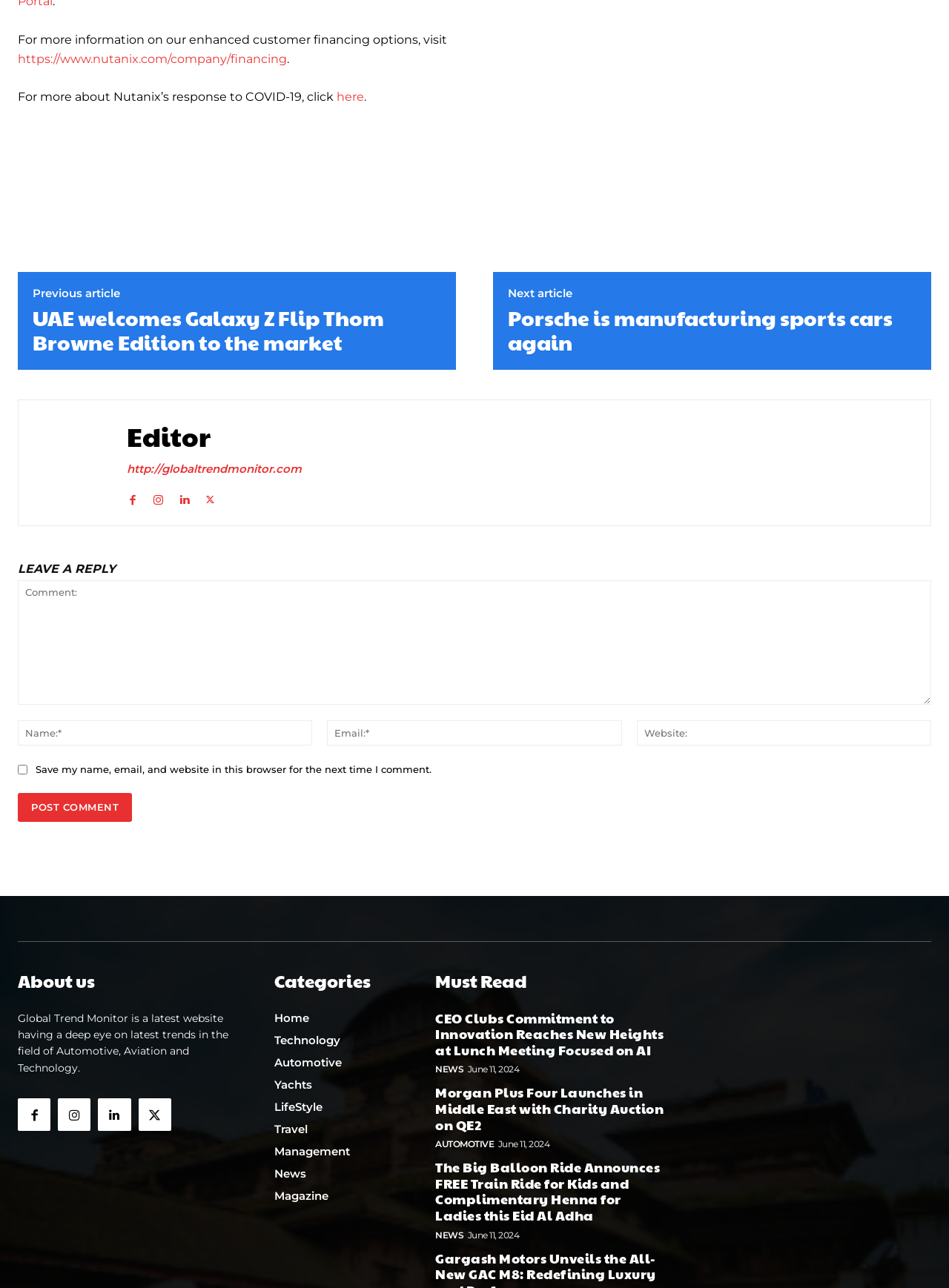Determine the bounding box coordinates of the target area to click to execute the following instruction: "Post a comment."

[0.019, 0.616, 0.139, 0.638]